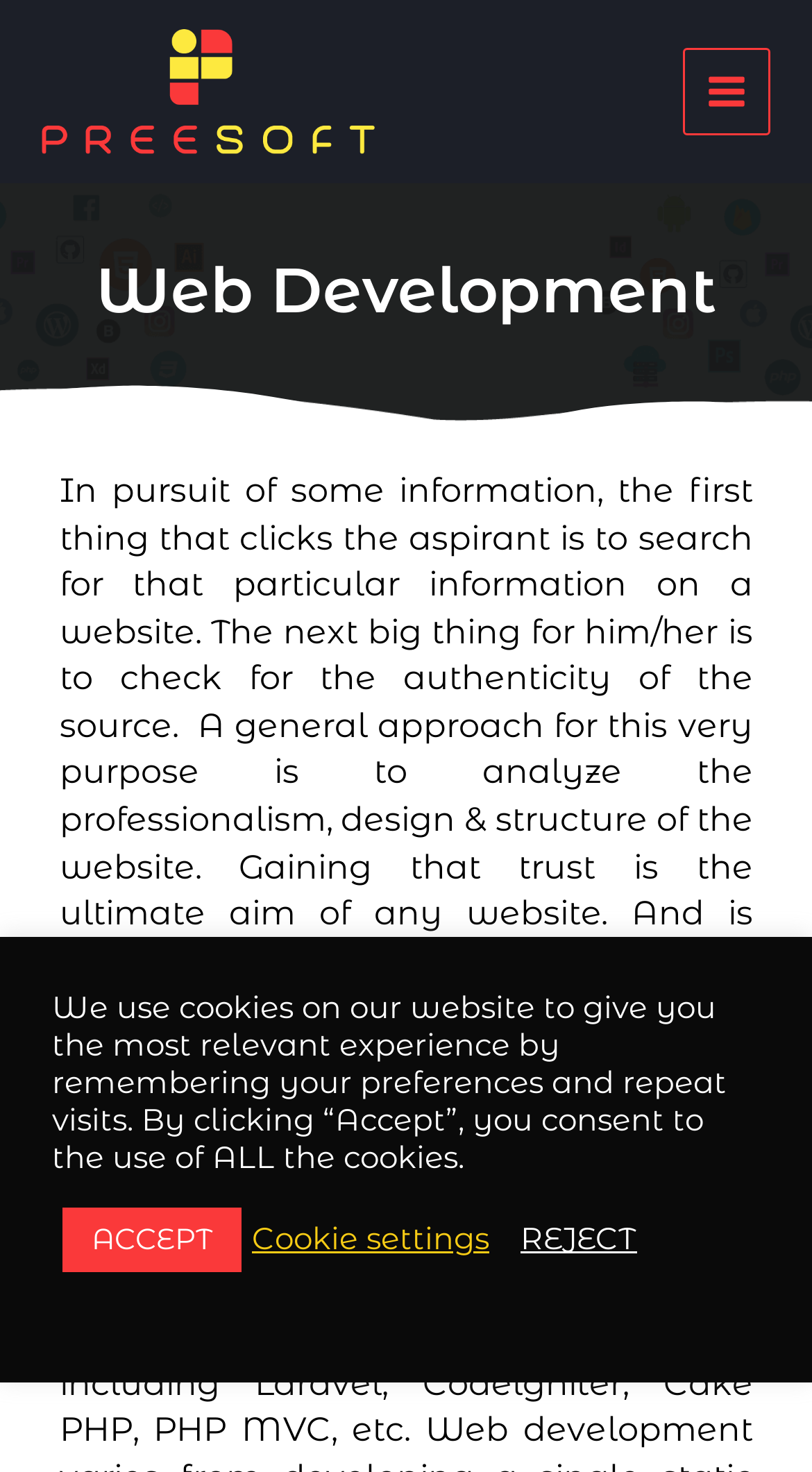What is the purpose of the main menu button?
Using the image, give a concise answer in the form of a single word or short phrase.

To expand the menu